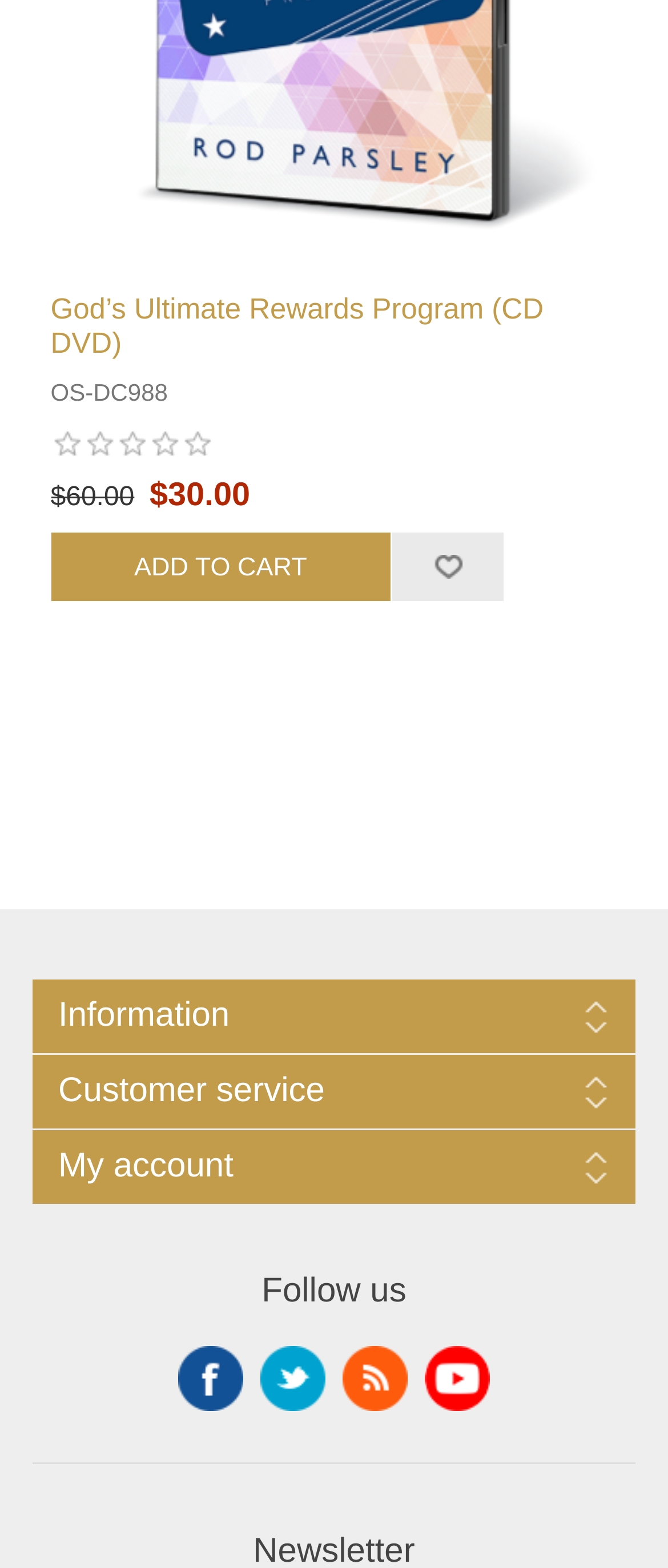Please specify the bounding box coordinates in the format (top-left x, top-left y, bottom-right x, bottom-right y), with all values as floating point numbers between 0 and 1. Identify the bounding box of the UI element described by: YouTube

[0.636, 0.859, 0.733, 0.9]